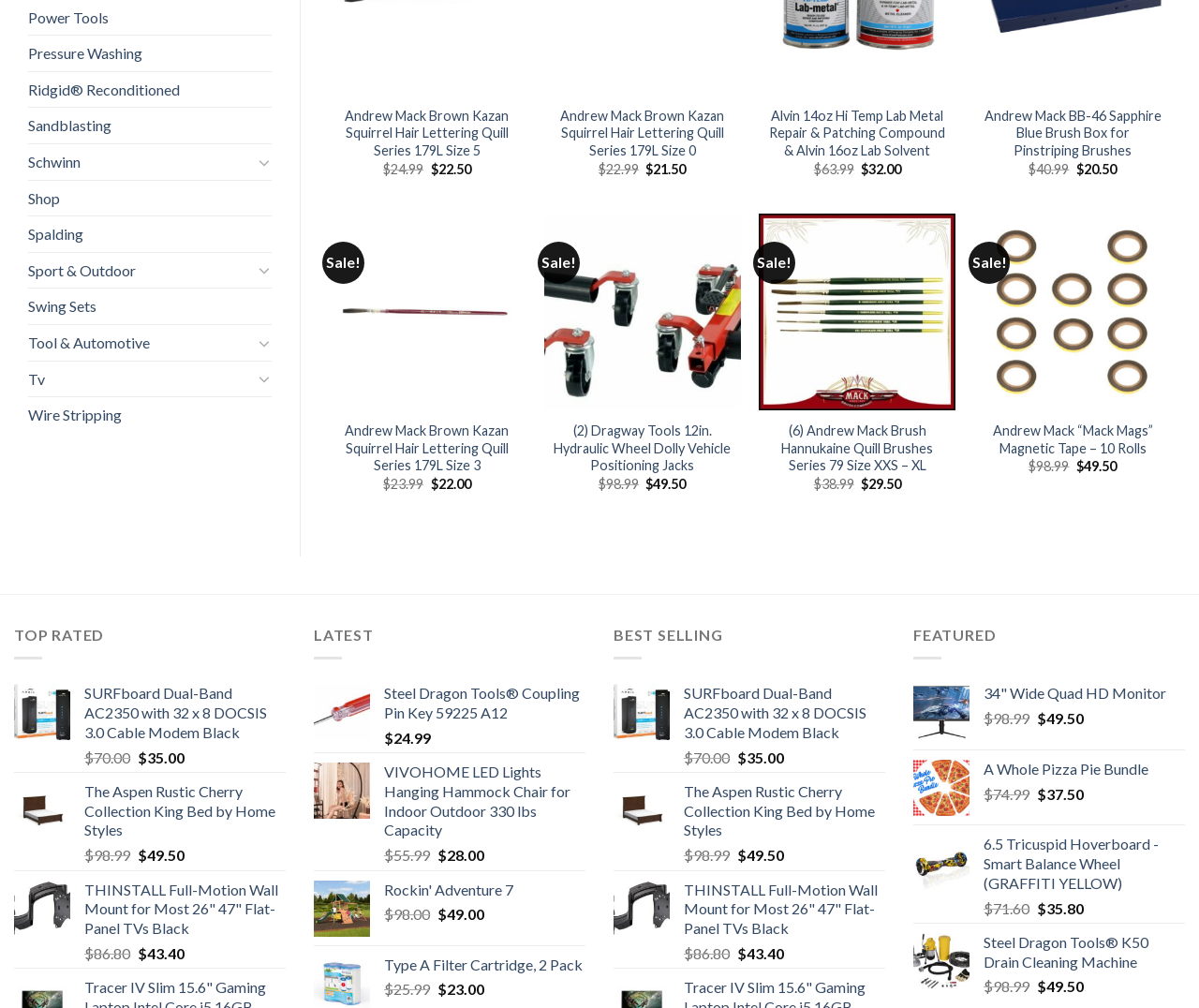What is the discount label on some products?
Please answer using one word or phrase, based on the screenshot.

Sale!